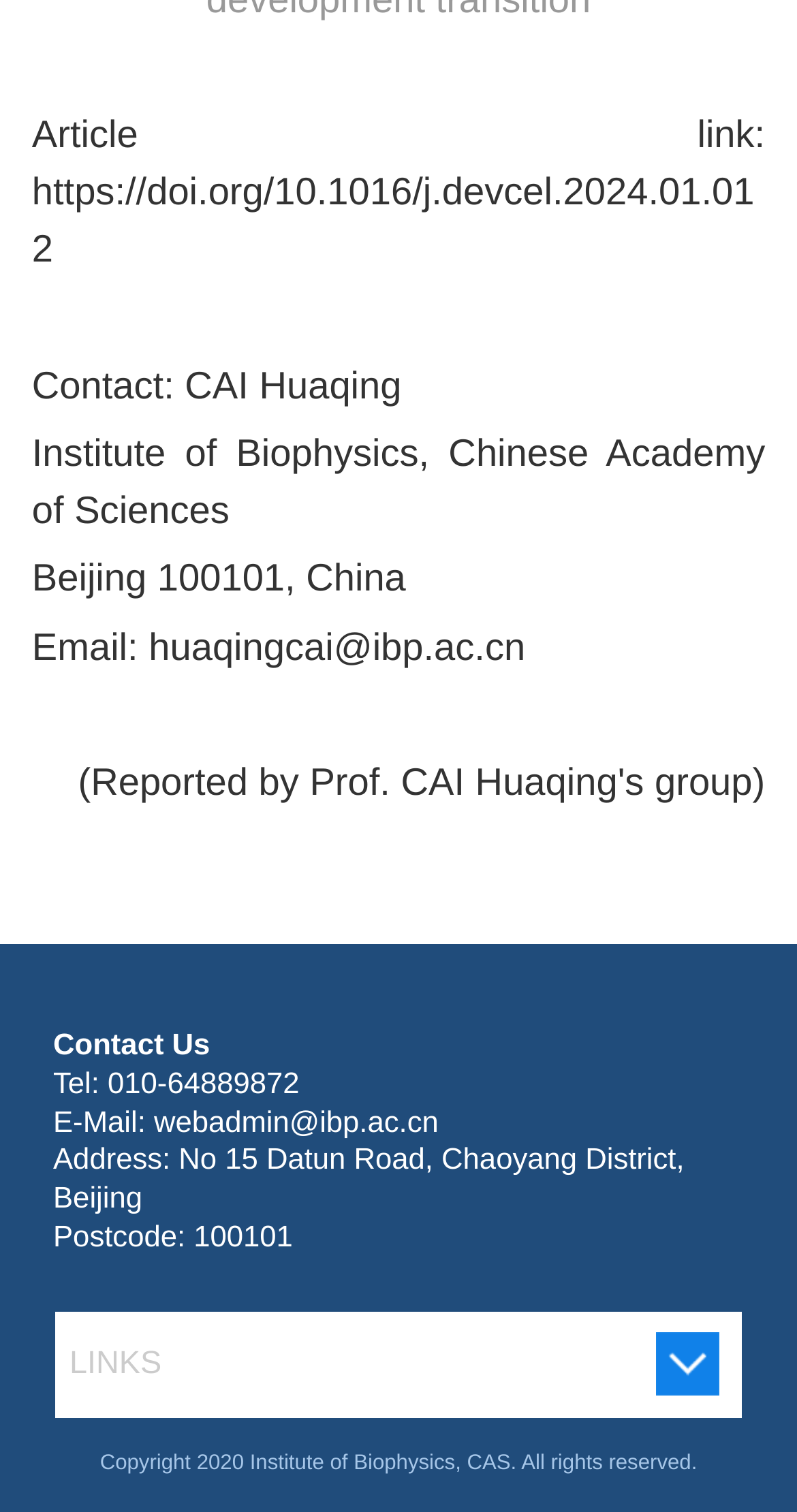Refer to the element description Terms & Conditions and identify the corresponding bounding box in the screenshot. Format the coordinates as (top-left x, top-left y, bottom-right x, bottom-right y) with values in the range of 0 to 1.

None